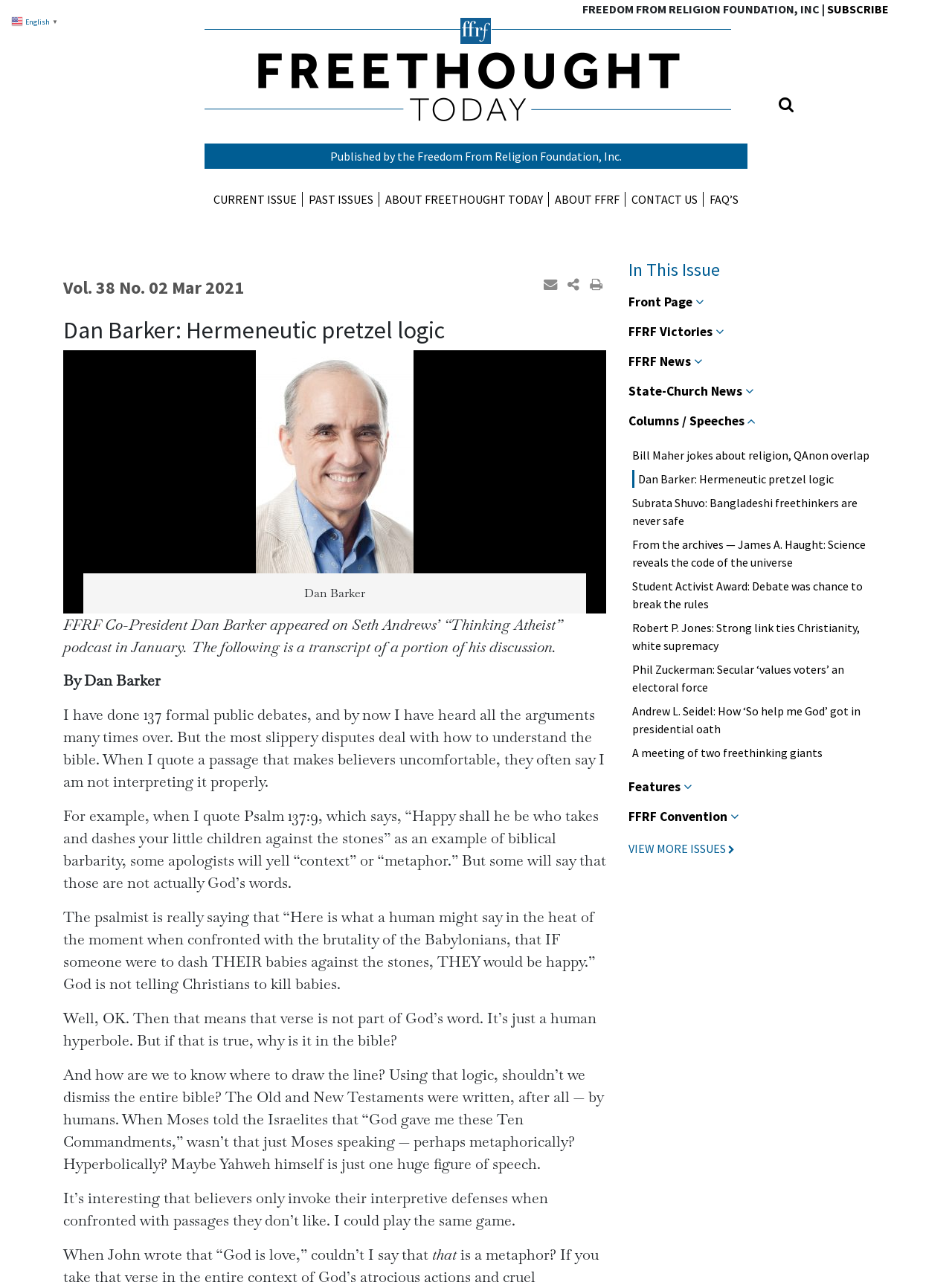Give the bounding box coordinates for this UI element: "VIEW MORE ISSUES". The coordinates should be four float numbers between 0 and 1, arranged as [left, top, right, bottom].

[0.66, 0.653, 0.772, 0.667]